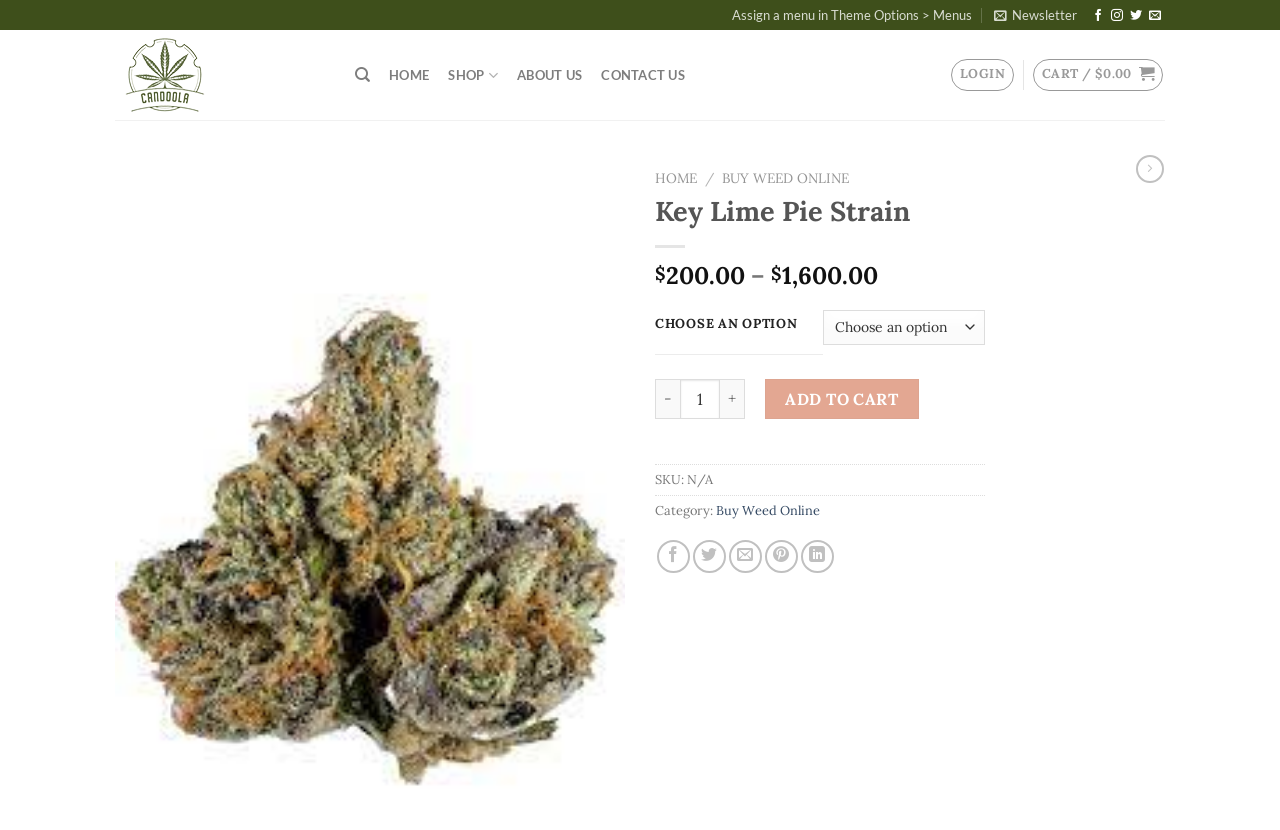What is the name of the strain?
Provide a concise answer using a single word or phrase based on the image.

Key Lime Pie Strain